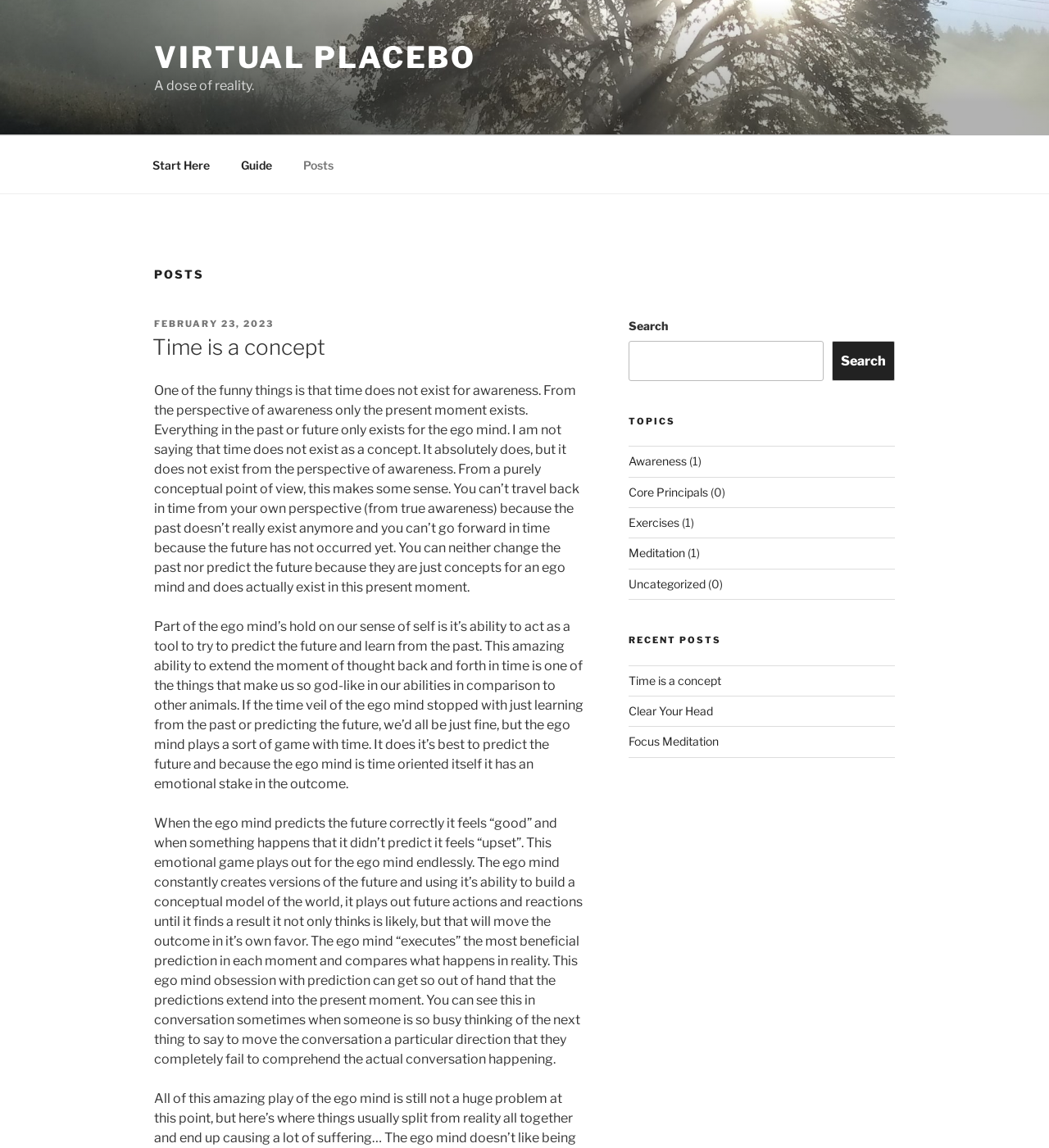Can you find the bounding box coordinates for the element to click on to achieve the instruction: "Click on the 'VIRTUAL PLACEBO' link"?

[0.147, 0.034, 0.454, 0.066]